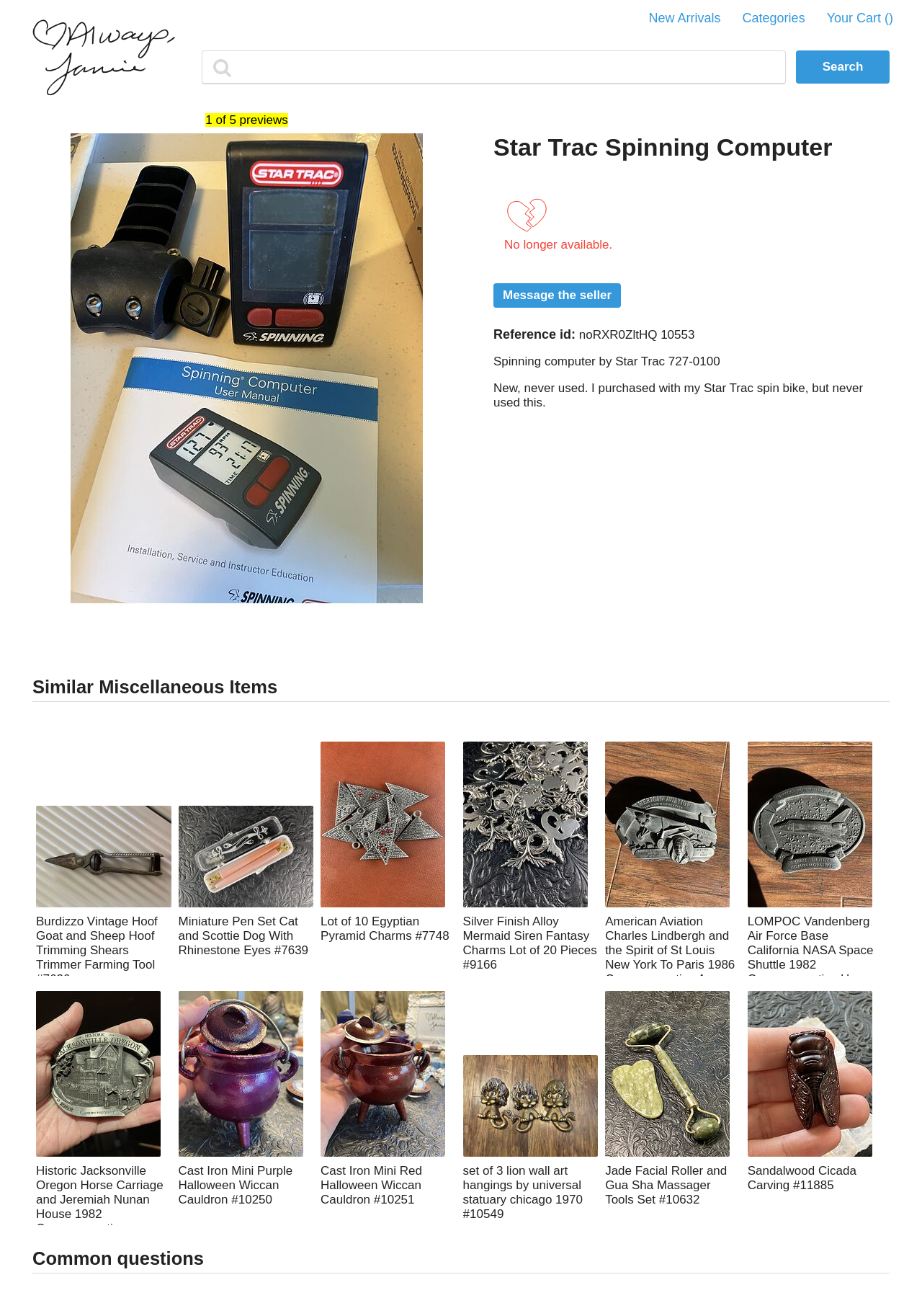Locate the coordinates of the bounding box for the clickable region that fulfills this instruction: "View similar item Burdizzo Vintage Hoof Goat and Sheep Hoof Trimming Shears Trimmer Farming Tool".

[0.039, 0.681, 0.186, 0.693]